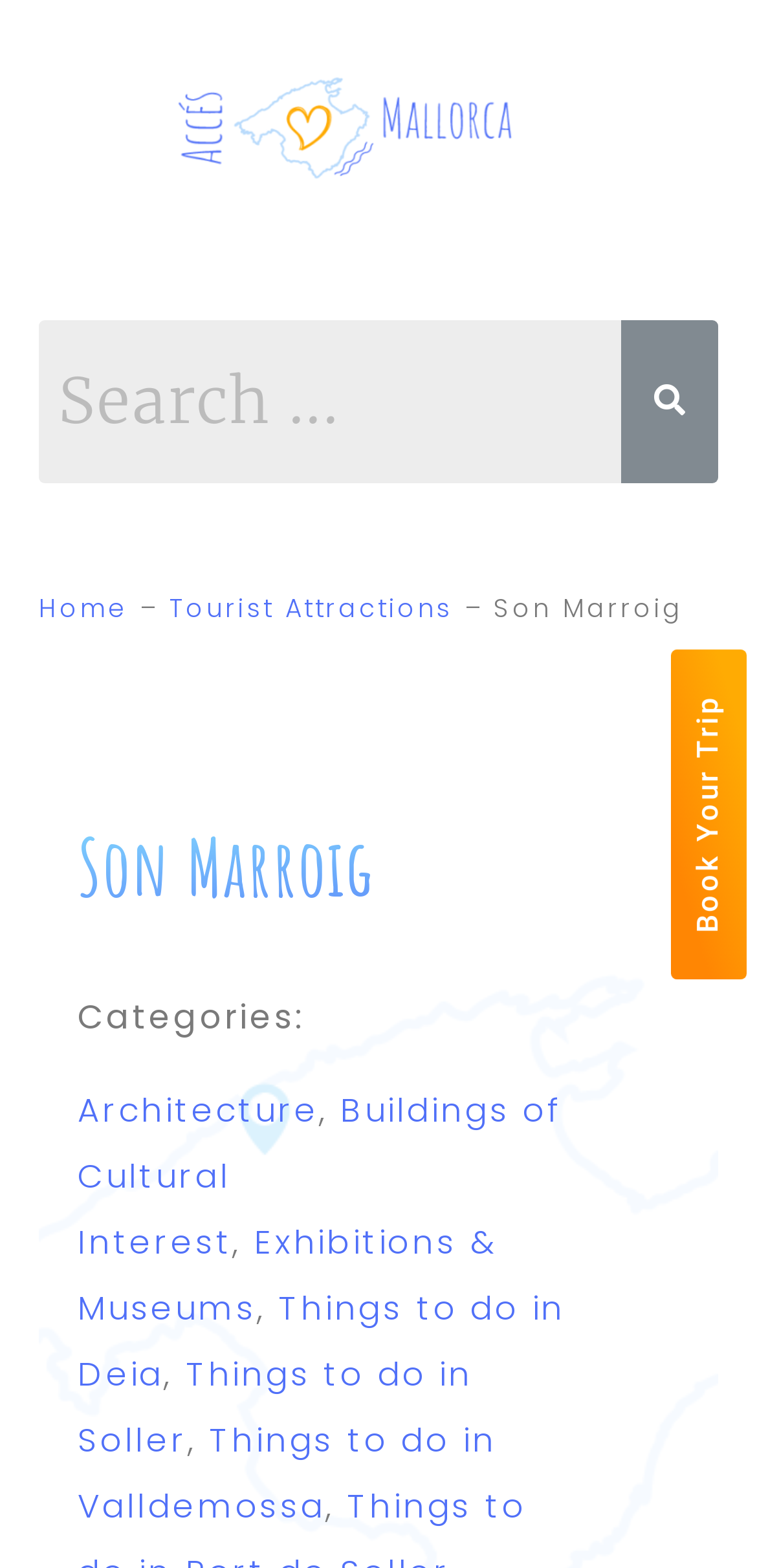How many links are in the breadcrumbs navigation?
Look at the image and provide a detailed response to the question.

I counted the links in the breadcrumbs navigation section, which are 'Home', 'Tourist Attractions', and 'Son Marroig', so there are 3 links in total.